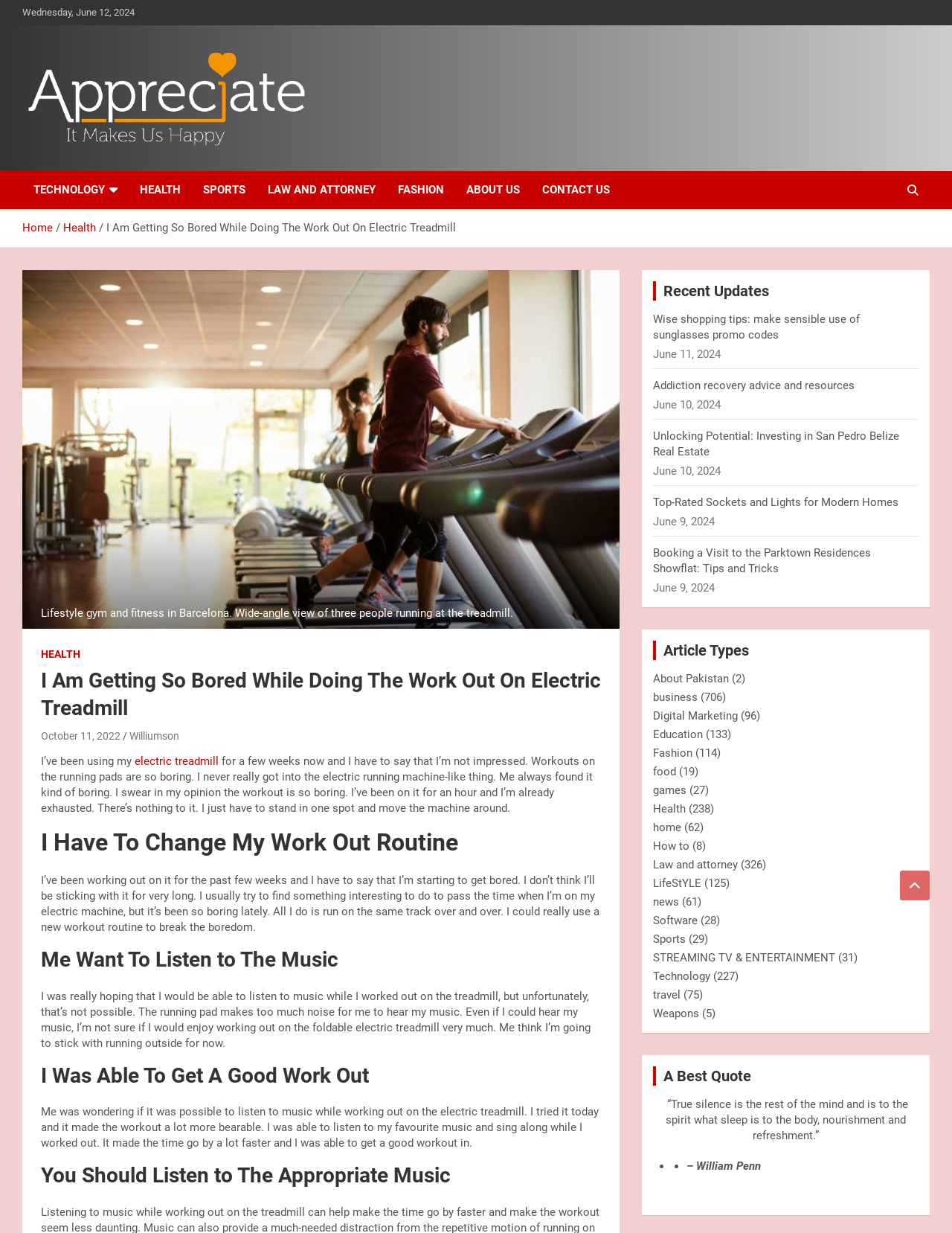Locate the coordinates of the bounding box for the clickable region that fulfills this instruction: "Click on the 'Make & Appreciate' link".

[0.023, 0.04, 0.326, 0.054]